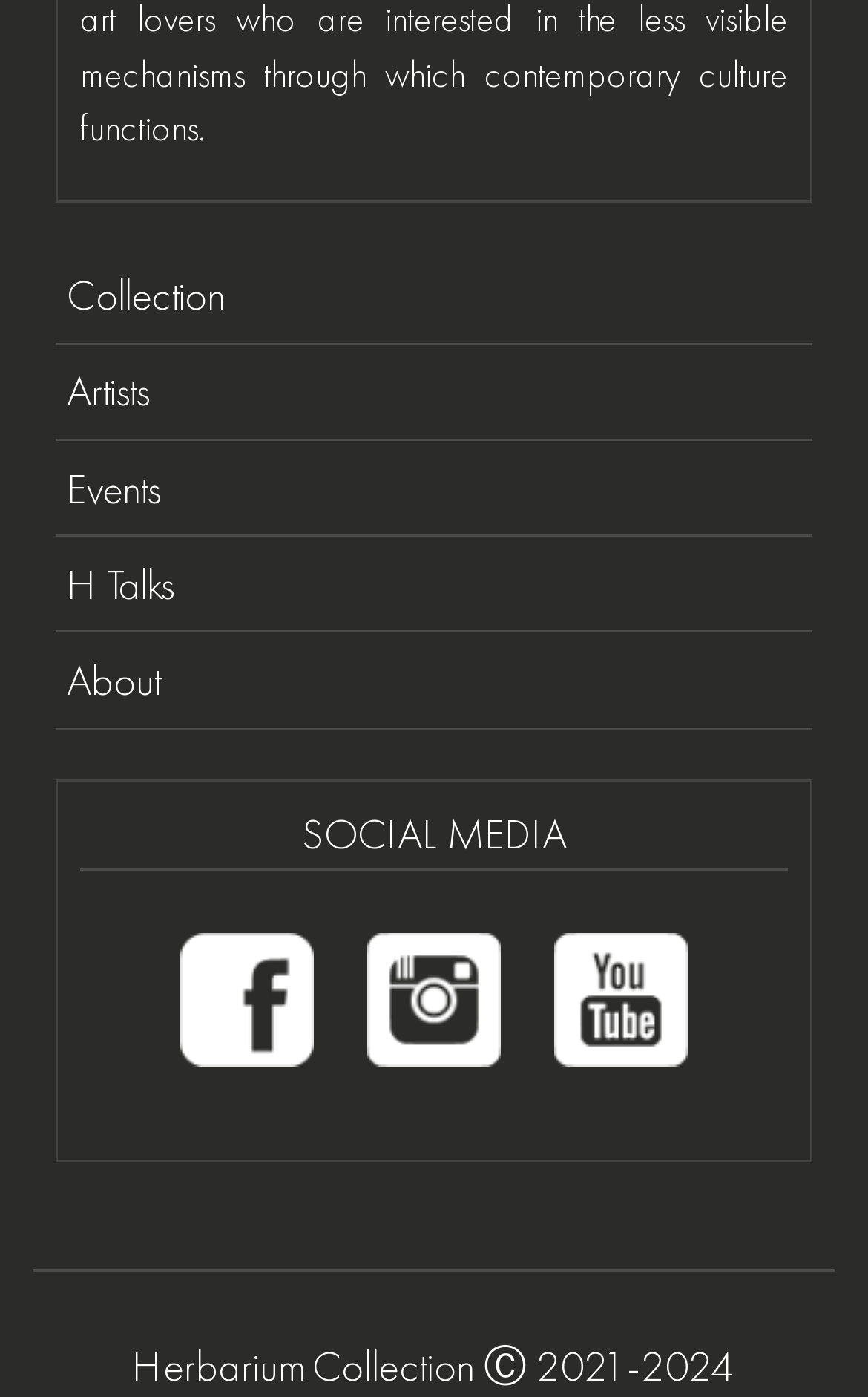From the given element description: "H Talks", find the bounding box for the UI element. Provide the coordinates as four float numbers between 0 and 1, in the order [left, top, right, bottom].

[0.064, 0.384, 0.936, 0.453]